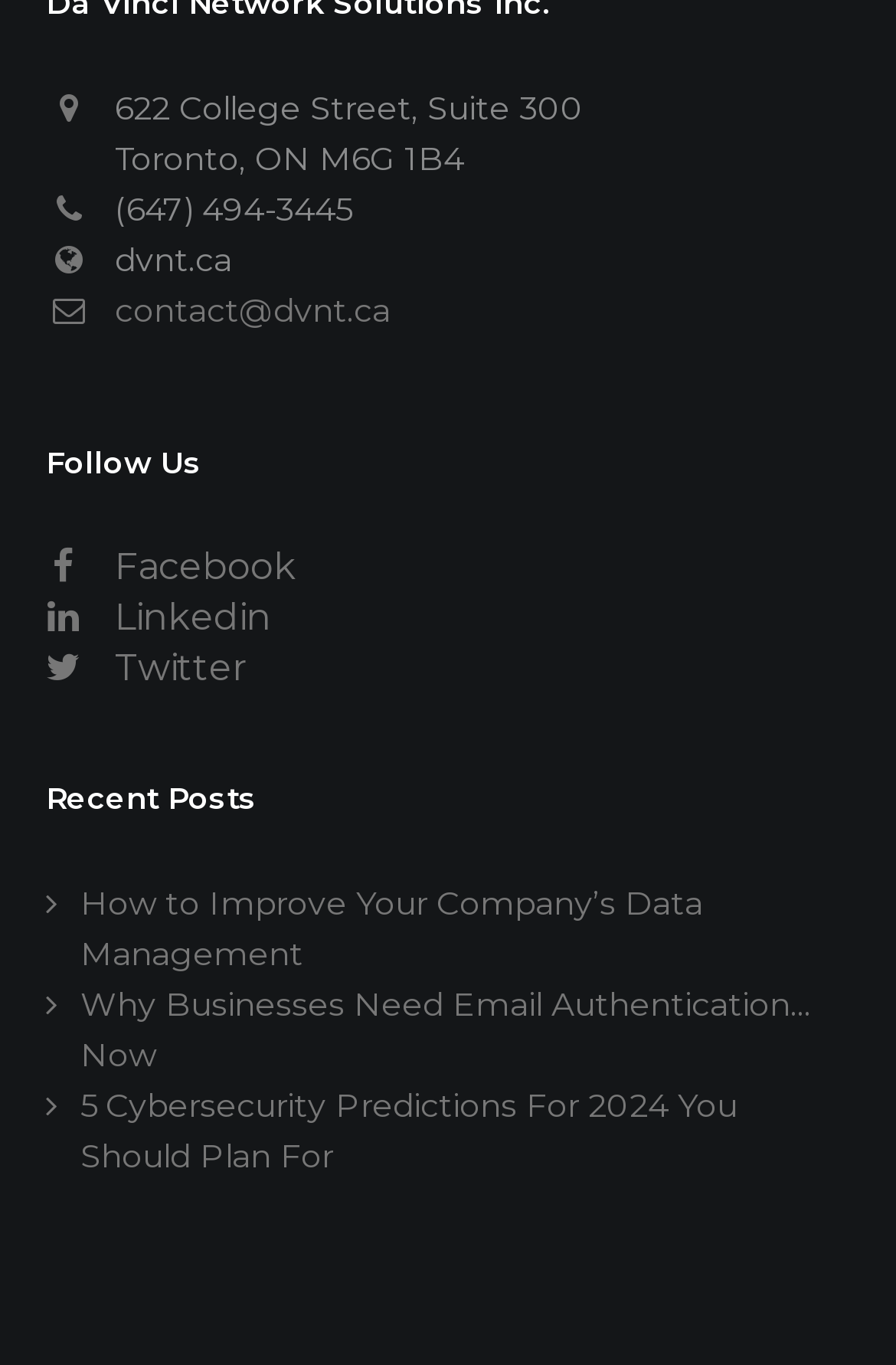For the following element description, predict the bounding box coordinates in the format (top-left x, top-left y, bottom-right x, bottom-right y). All values should be floating point numbers between 0 and 1. Description: Why Businesses Need Email Authentication…Now

[0.09, 0.72, 0.905, 0.787]